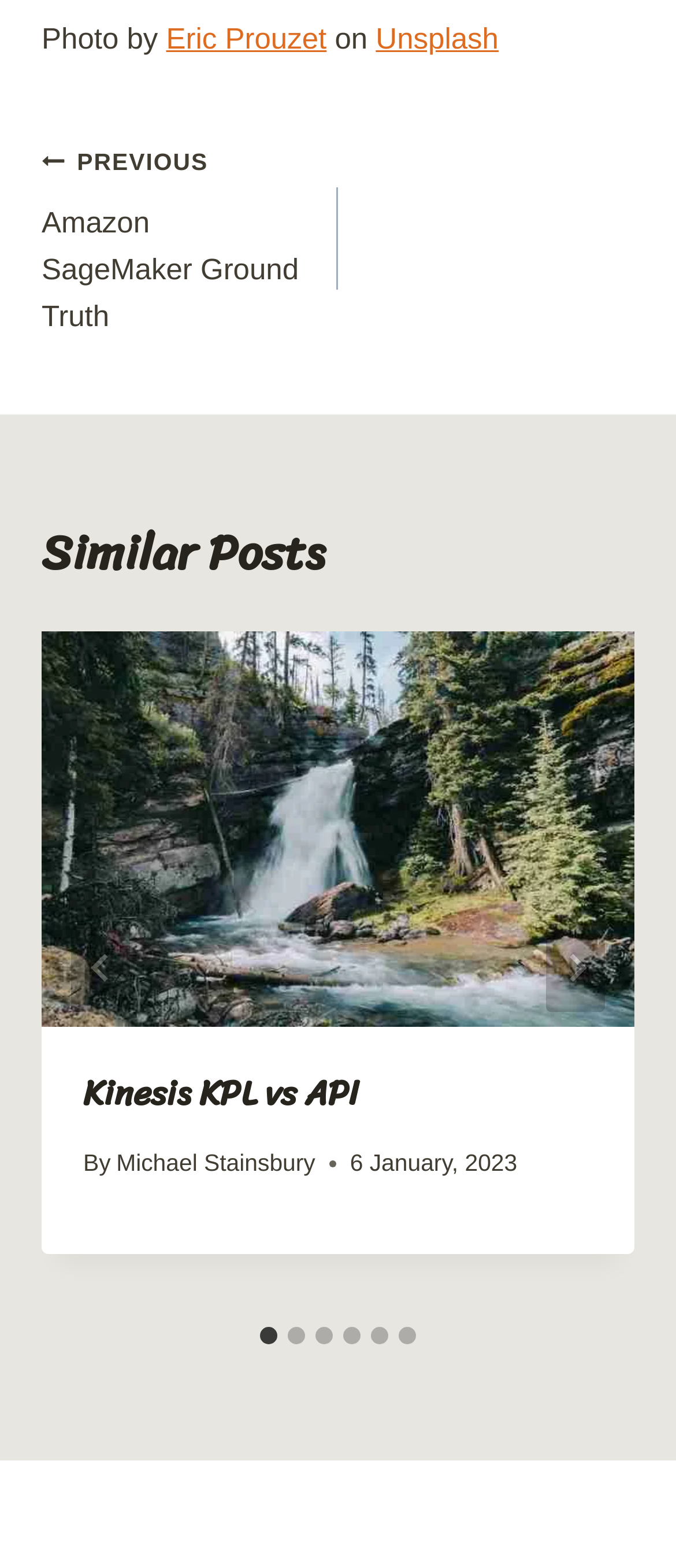What is the title of the previous post?
Please give a detailed and thorough answer to the question, covering all relevant points.

I found the title of the previous post by looking at the link that says 'PREVIOUS Amazon SageMaker Ground Truth'.